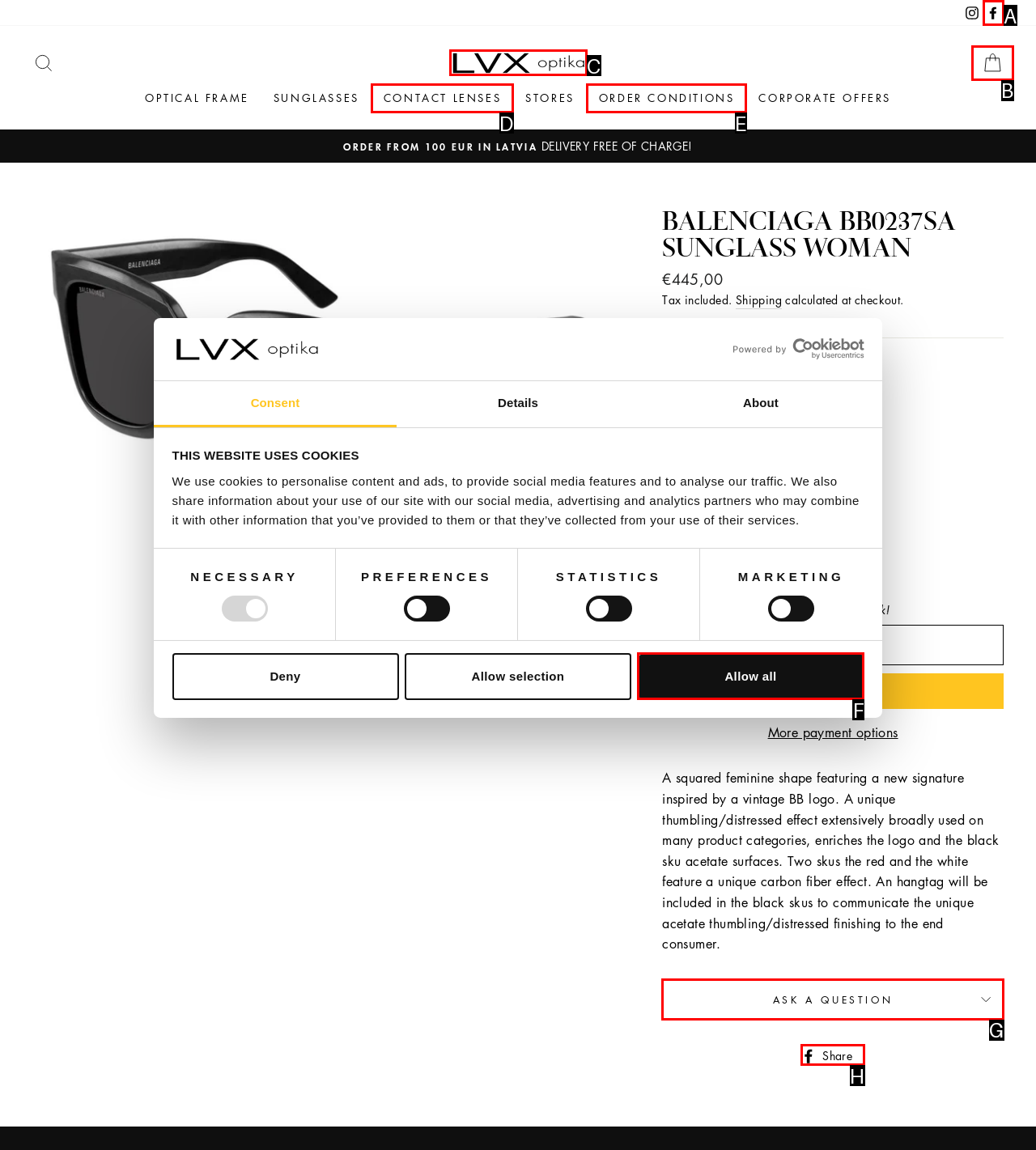Out of the given choices, which letter corresponds to the UI element required to Ask a question about the product? Answer with the letter.

G